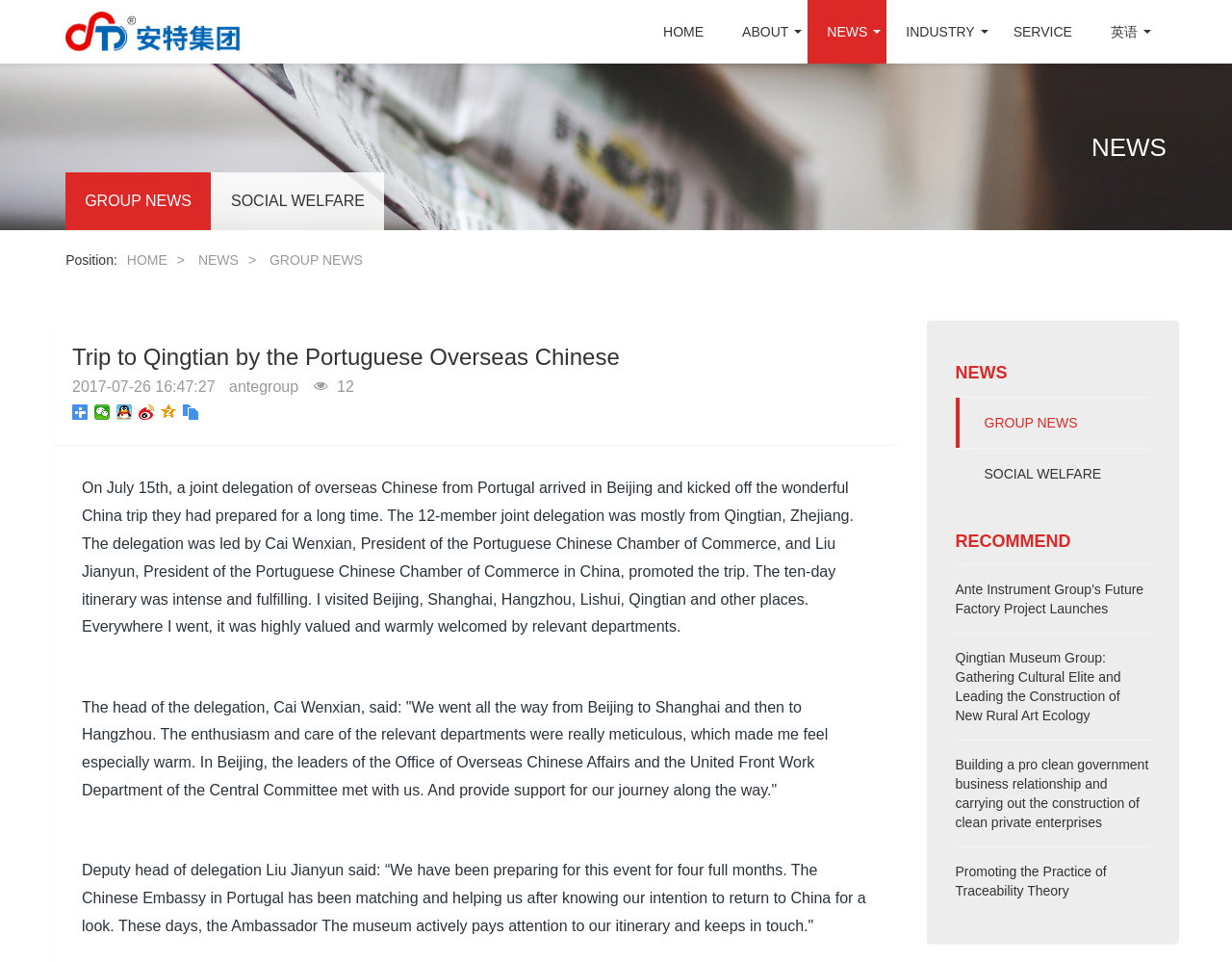Analyze the image and give a detailed response to the question:
Who led the delegation of overseas Chinese from Portugal?

I read the news article and found that the delegation was led by Cai Wenxian, President of the Portuguese Chinese Chamber of Commerce, and Liu Jianyun, President of the Portuguese Chinese Chamber of Commerce in China.